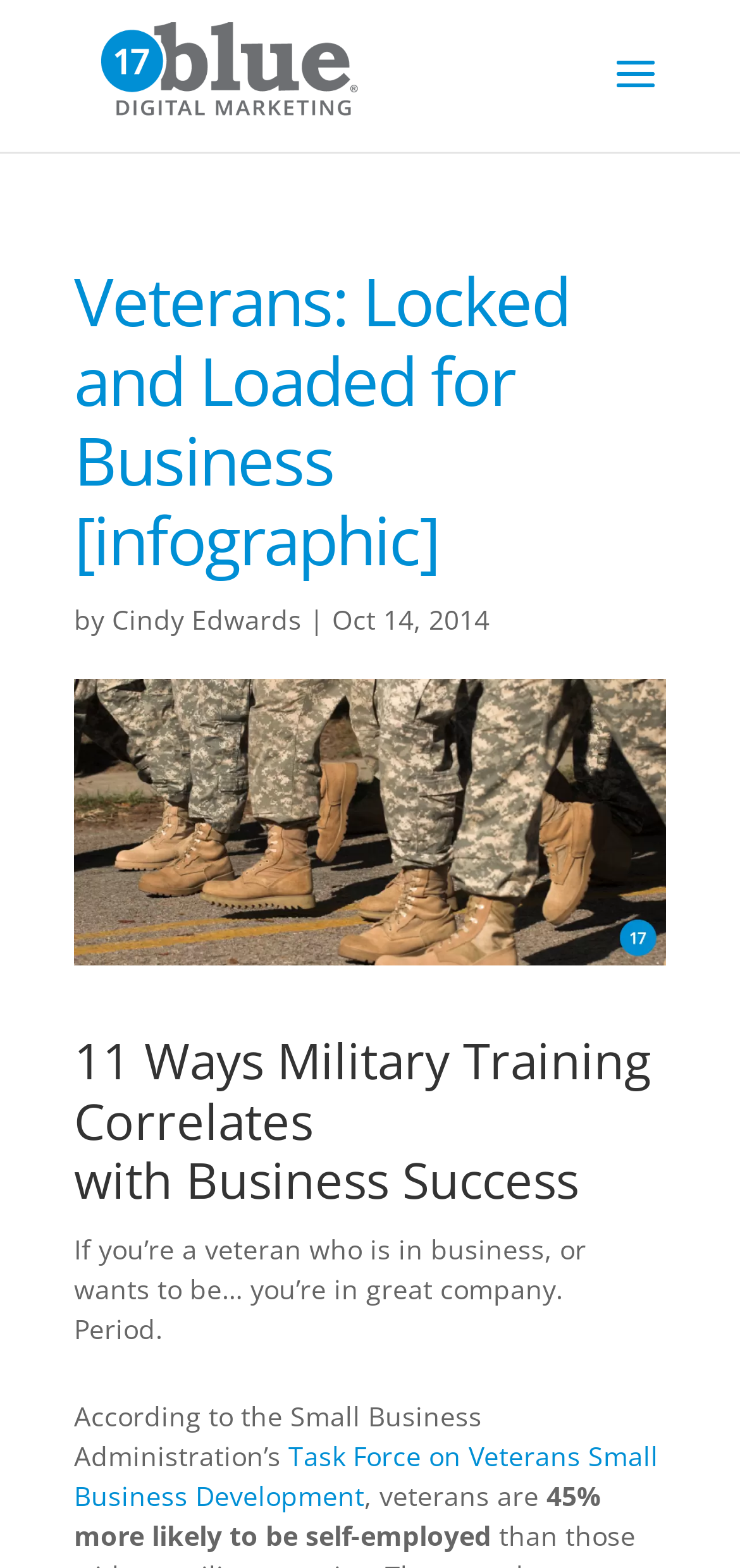Respond to the following query with just one word or a short phrase: 
What is the topic of the infographic?

Military Training and Business Success